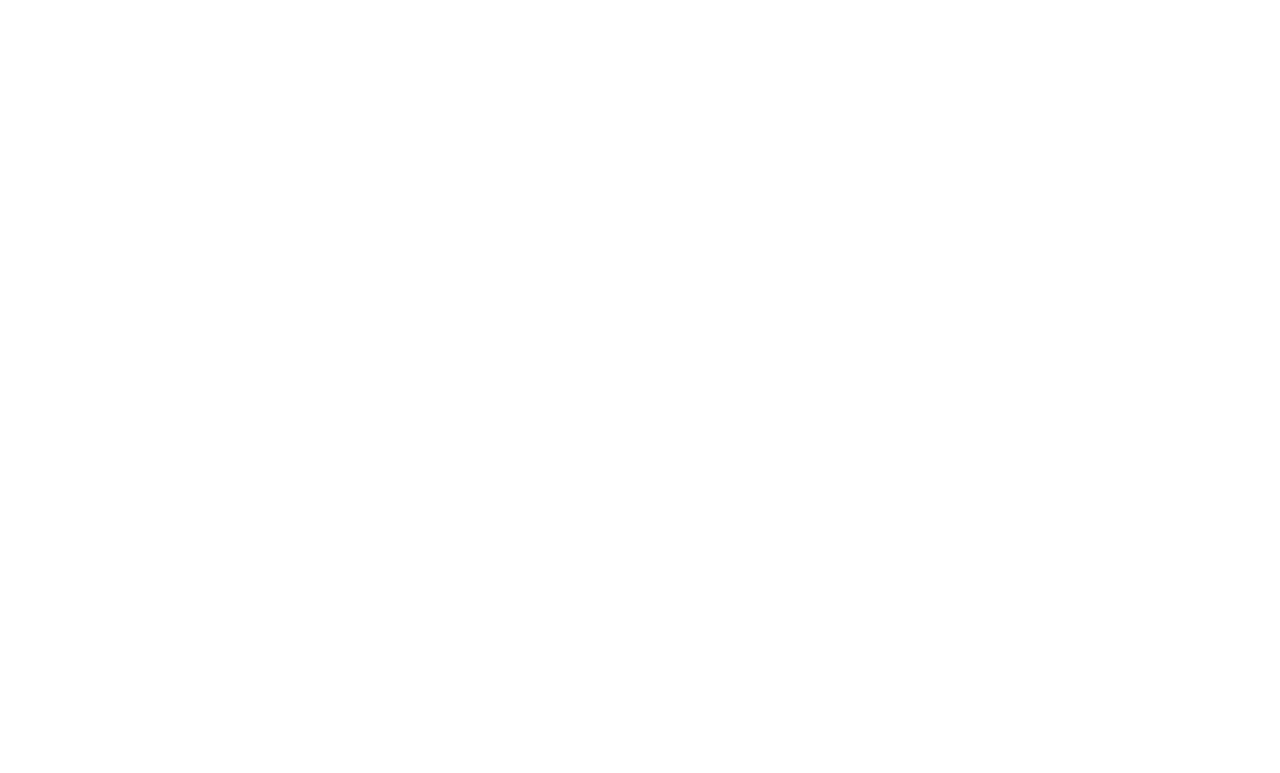Could you find the bounding box coordinates of the clickable area to complete this instruction: "view September 2022"?

None